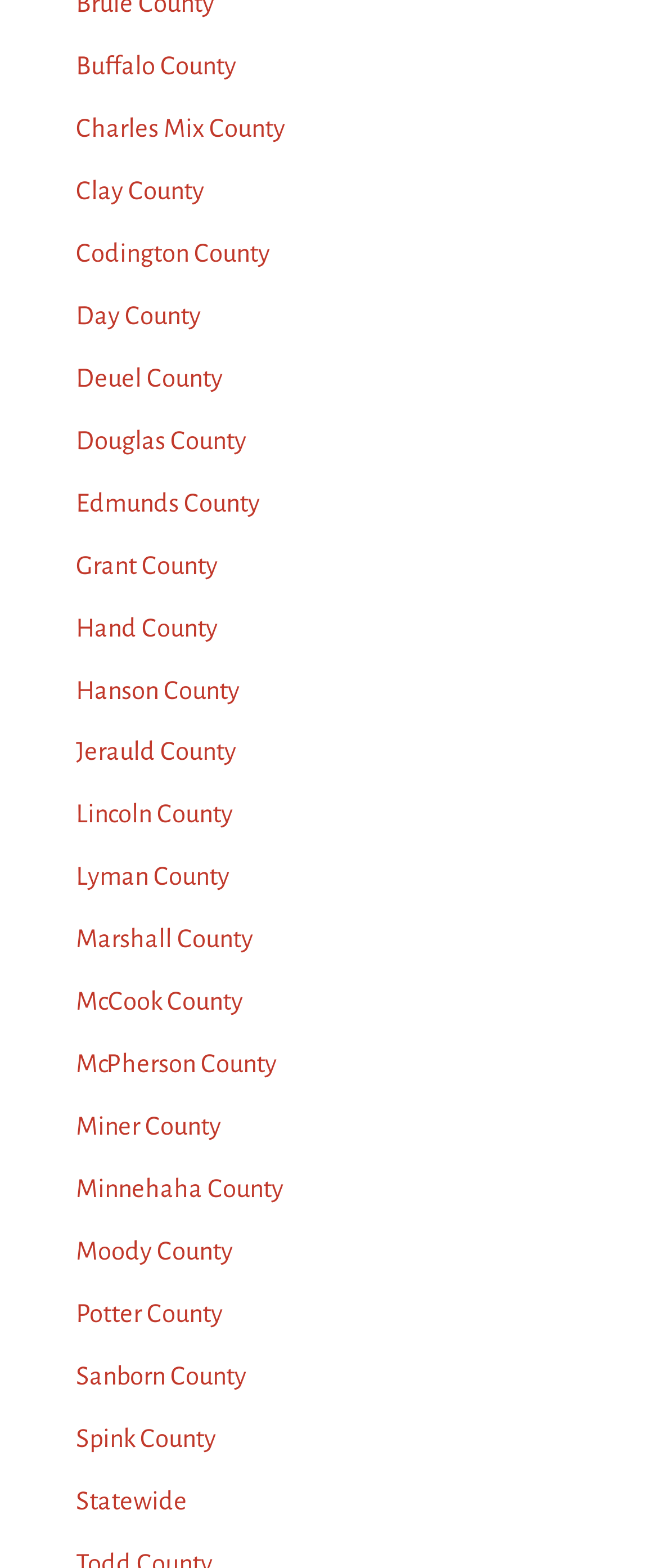Please find and report the bounding box coordinates of the element to click in order to perform the following action: "View all recent posts". The coordinates should be expressed as four float numbers between 0 and 1, in the format [left, top, right, bottom].

None